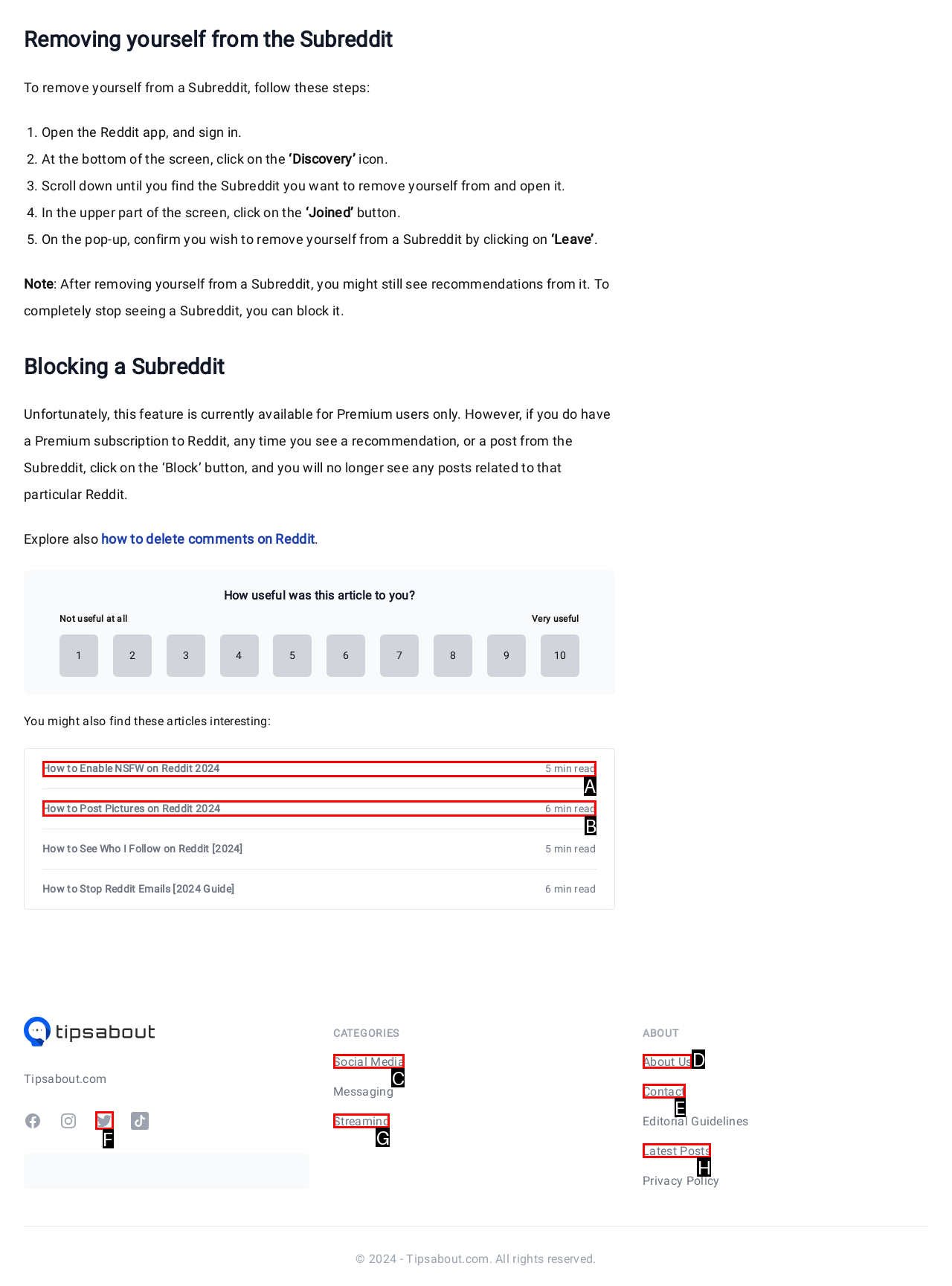What is the letter of the UI element you should click to Open 'How to Enable NSFW on Reddit 2024'? Provide the letter directly.

A